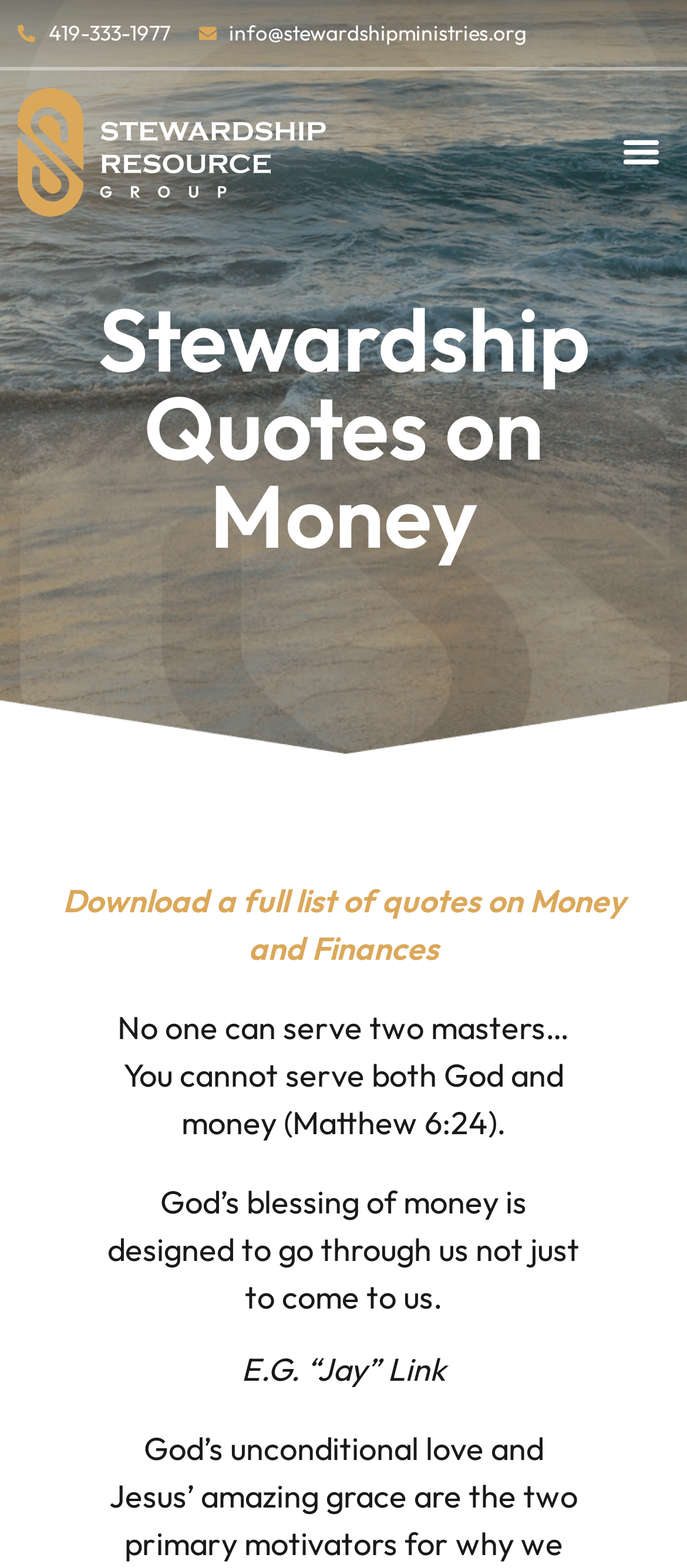Who is the author of the second quote?
Using the information presented in the image, please offer a detailed response to the question.

I looked at the second blockquote and found the text 'E.G. “Jay” Link' below the quote, which suggests that this is the author of the quote.